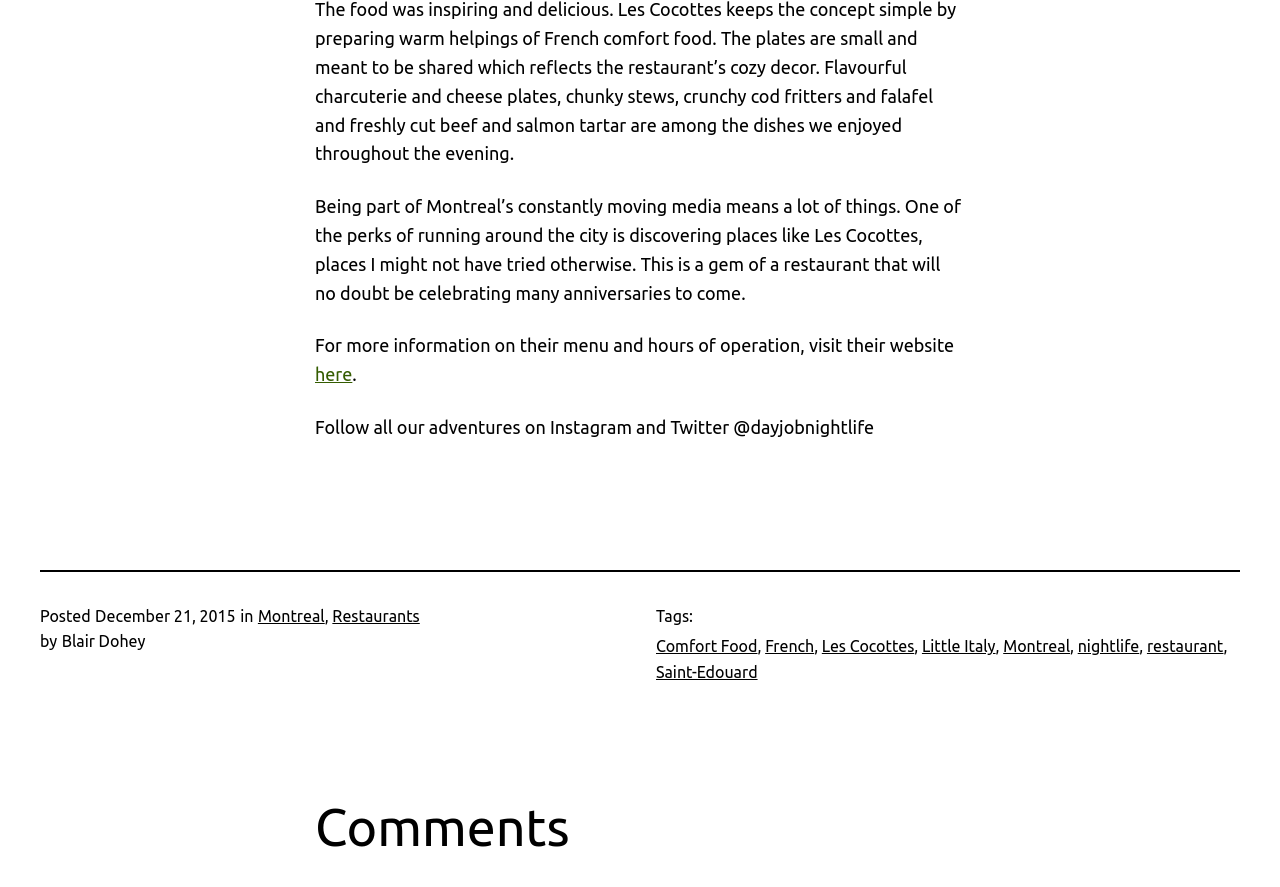Answer the question below using just one word or a short phrase: 
What is the author's Instagram handle?

@dayjobnightlife